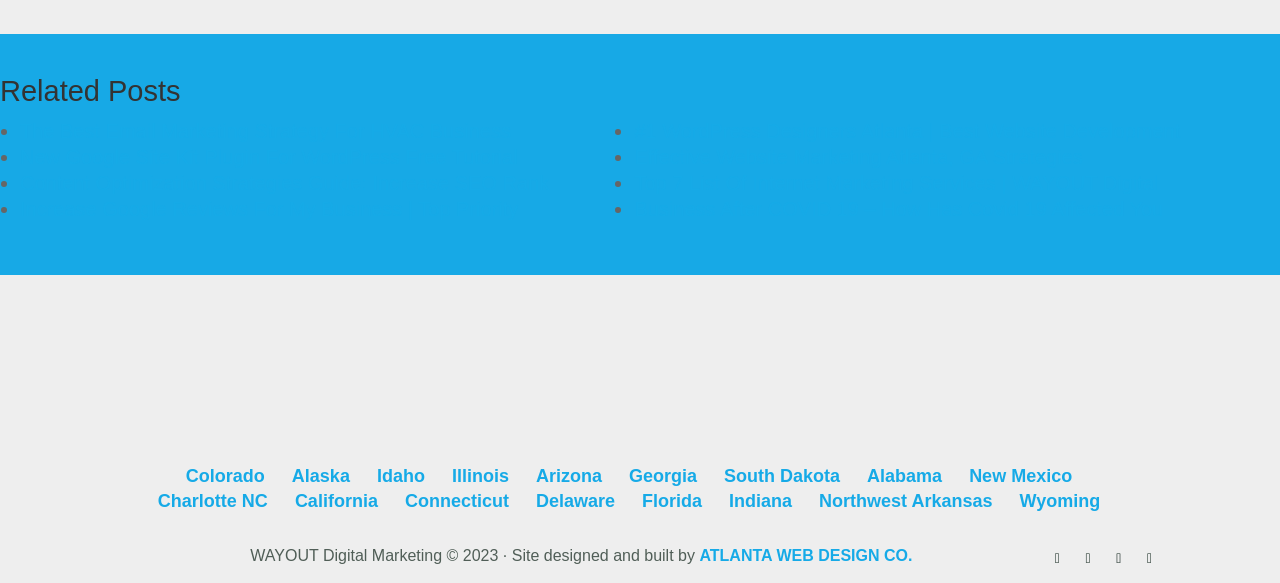What is the last state listed? Refer to the image and provide a one-word or short phrase answer.

Wyoming